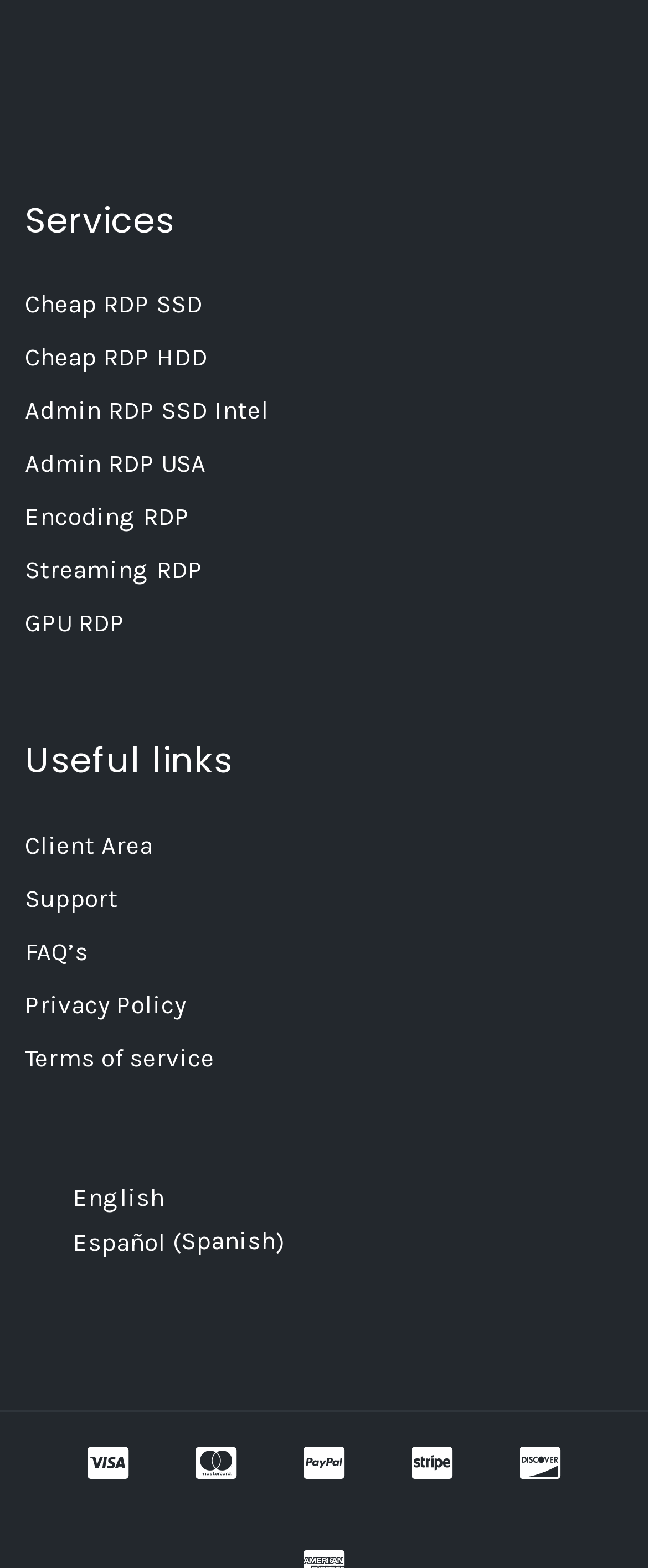Please specify the bounding box coordinates of the clickable region to carry out the following instruction: "Contact Us". The coordinates should be four float numbers between 0 and 1, in the format [left, top, right, bottom].

None